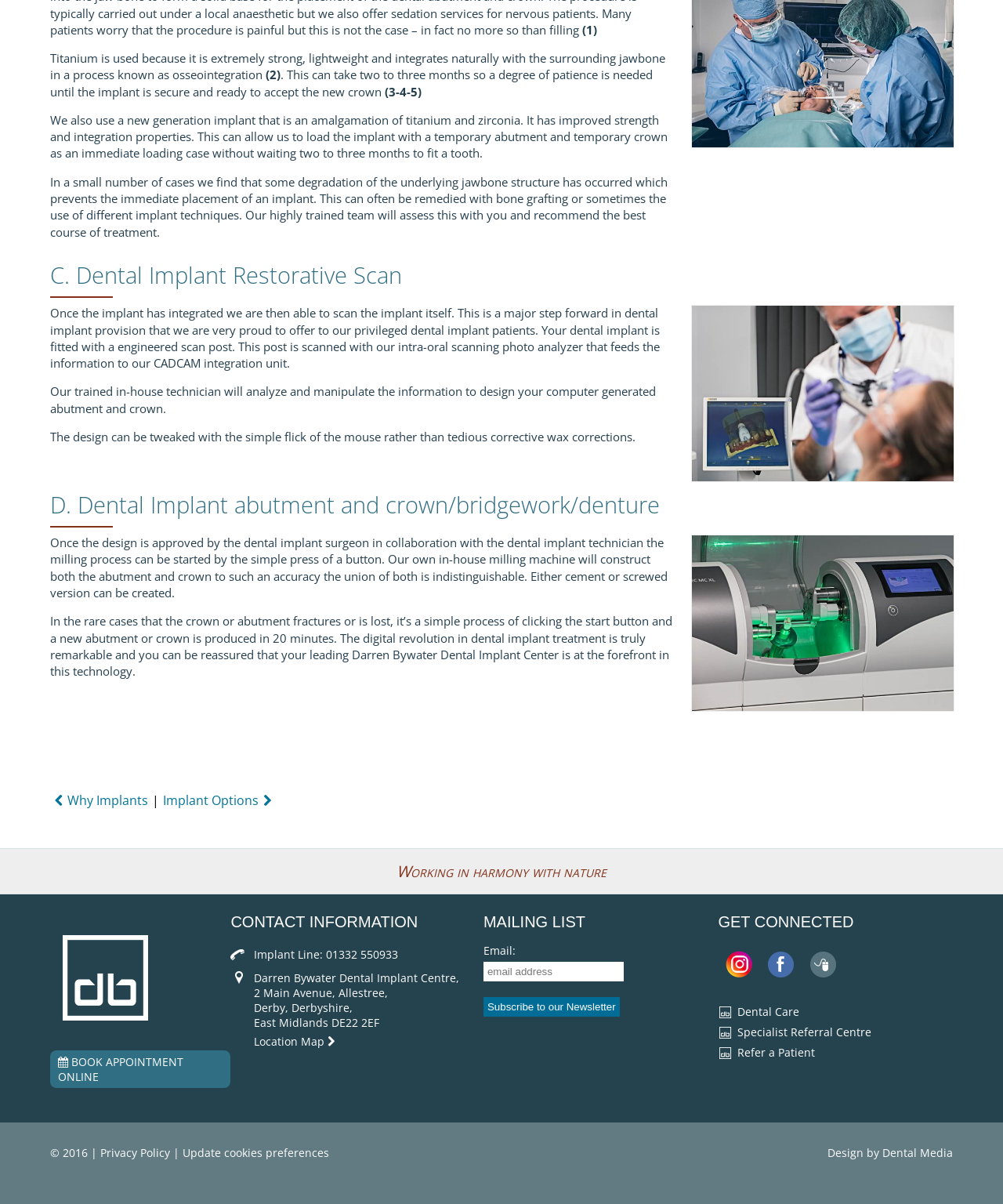Using the format (top-left x, top-left y, bottom-right x, bottom-right y), provide the bounding box coordinates for the described UI element. All values should be floating point numbers between 0 and 1: parent_node: Name * name="author"

None